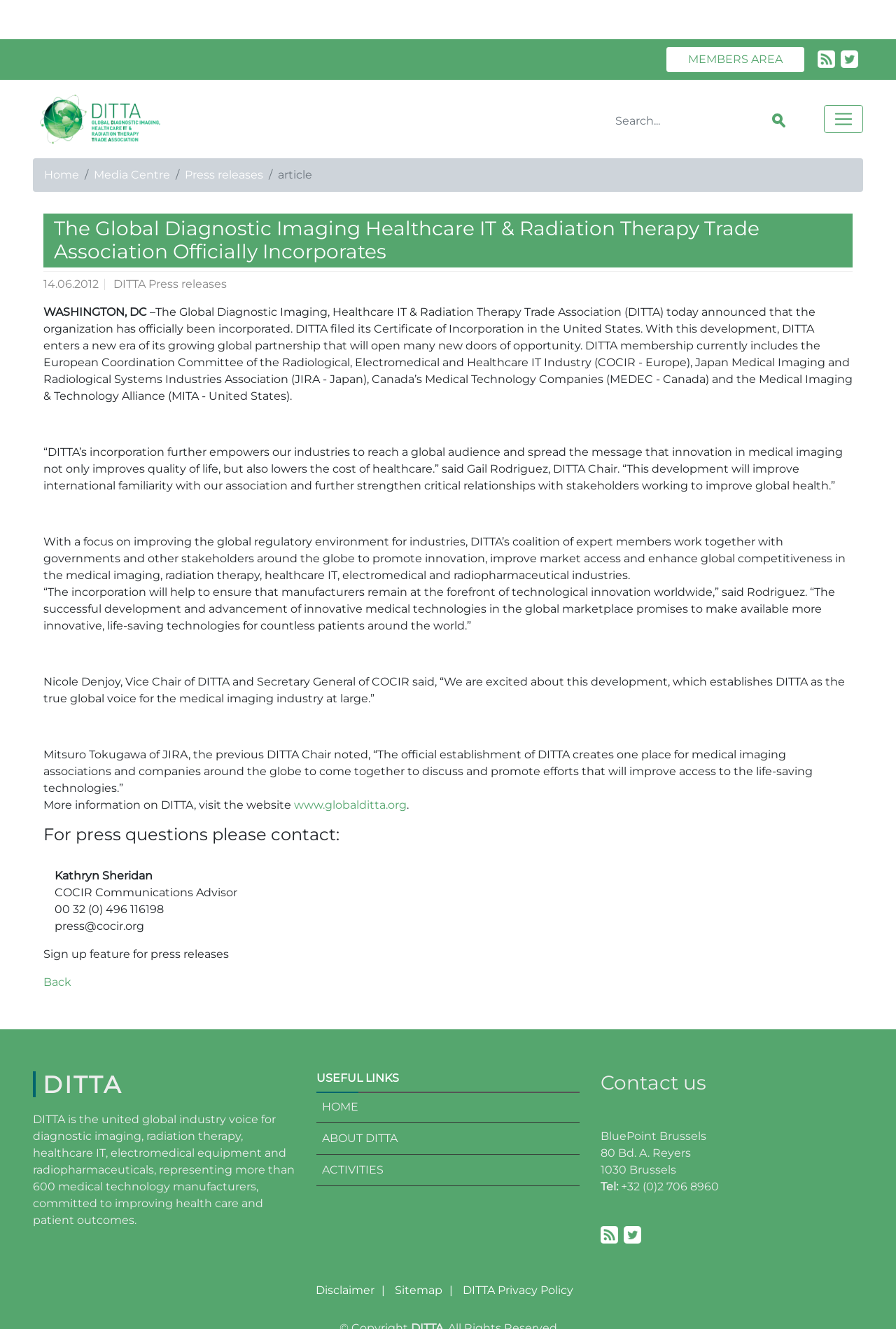What is the contact email for press questions?
Using the image, elaborate on the answer with as much detail as possible.

The contact email for press questions can be found in the static text element with the text 'press@cocir.org' which is located near the bottom of the webpage, in the section 'For press questions please contact:'.